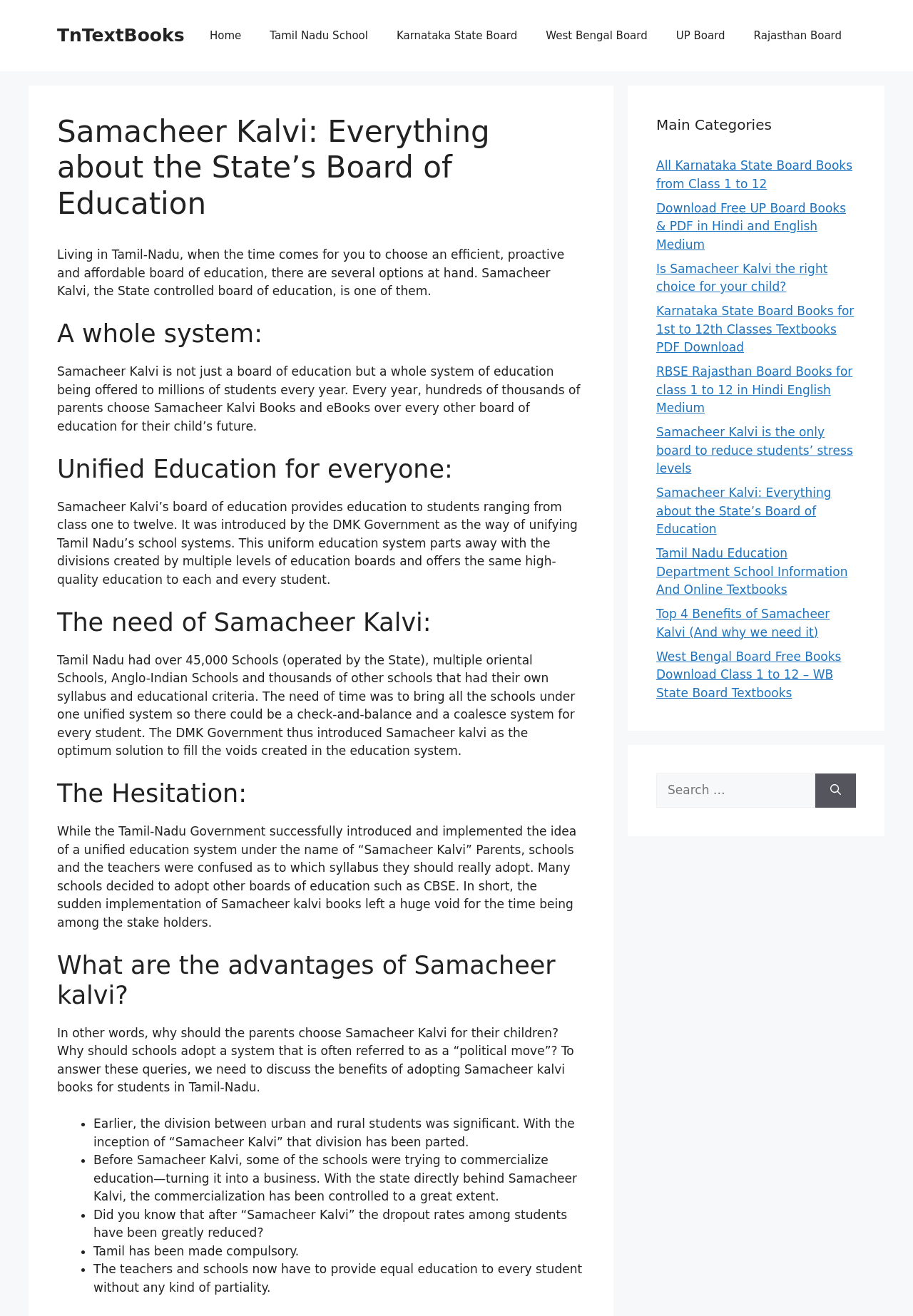Can you specify the bounding box coordinates for the region that should be clicked to fulfill this instruction: "Click on the 'Home' link".

[0.214, 0.011, 0.28, 0.043]